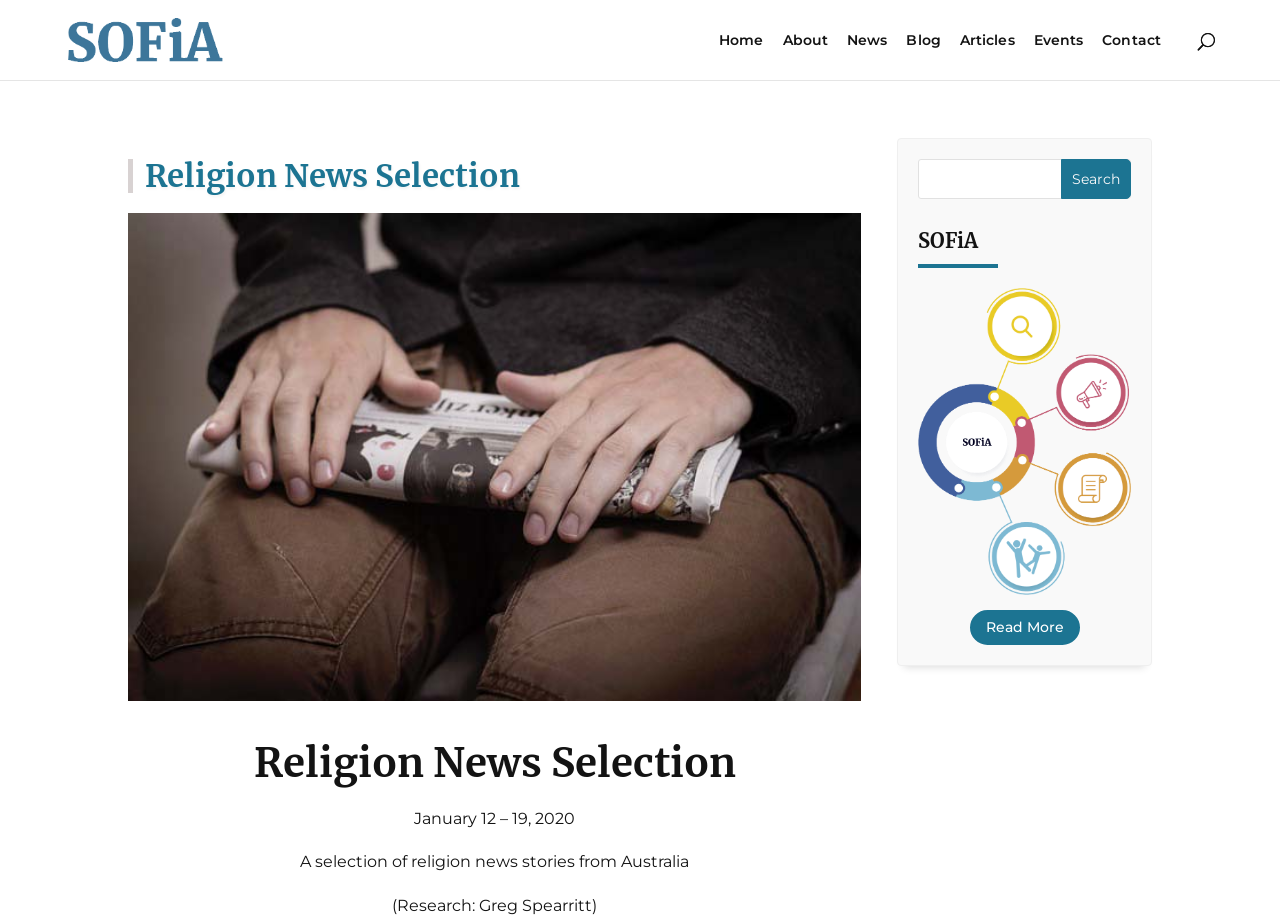Identify the bounding box coordinates of the clickable region to carry out the given instruction: "visit the about page".

[0.611, 0.036, 0.647, 0.087]